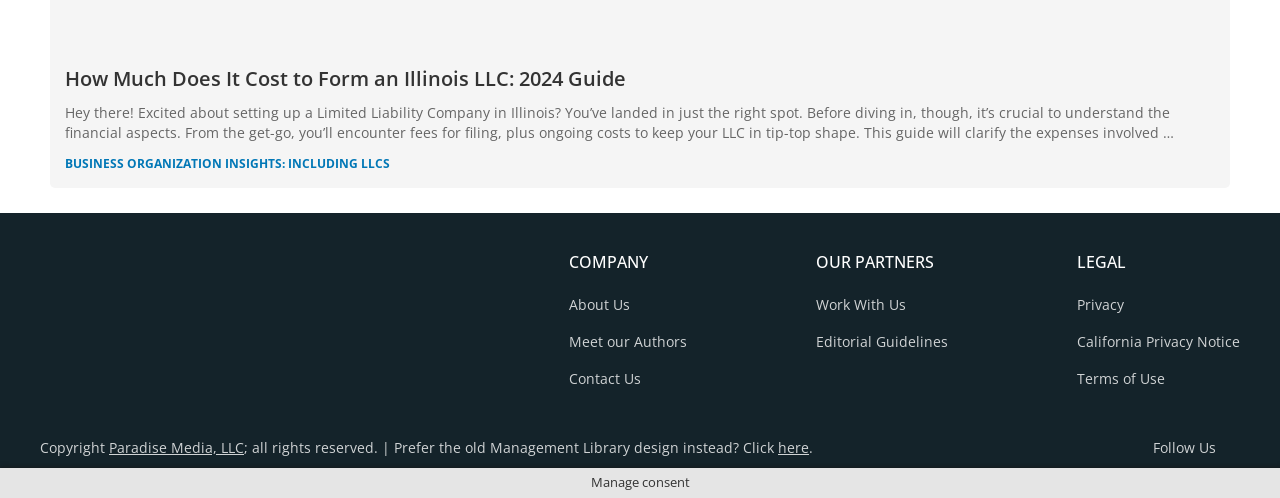Identify the bounding box coordinates of the element that should be clicked to fulfill this task: "Read about how much it costs to form an Illinois LLC". The coordinates should be provided as four float numbers between 0 and 1, i.e., [left, top, right, bottom].

[0.051, 0.131, 0.489, 0.186]